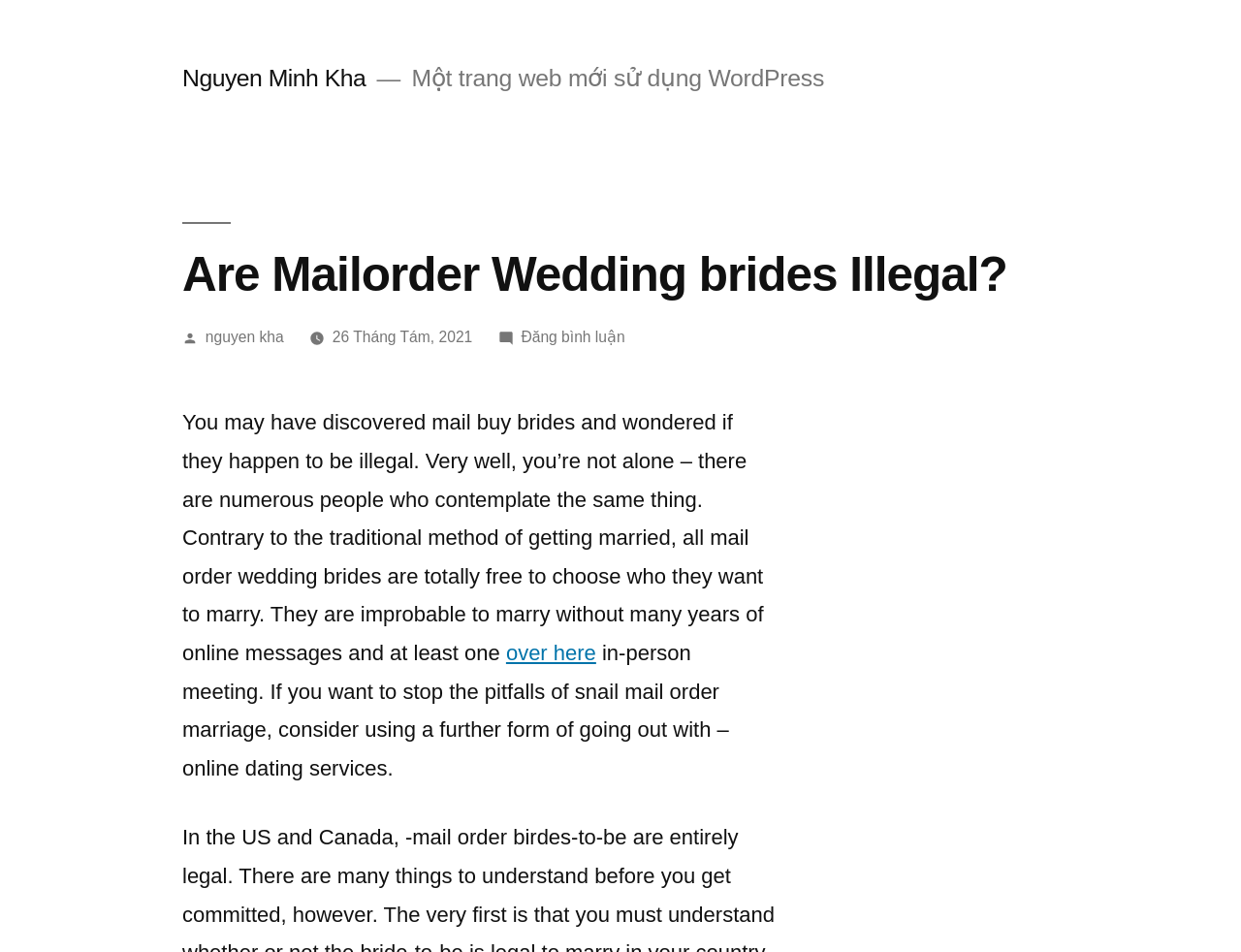Could you please study the image and provide a detailed answer to the question:
Who is the author of this article?

The author of this article is Nguyen Minh Kha, which is mentioned in the link 'Nguyen Minh Kha' and also in the text 'Đăng bởi nguyen kha'.